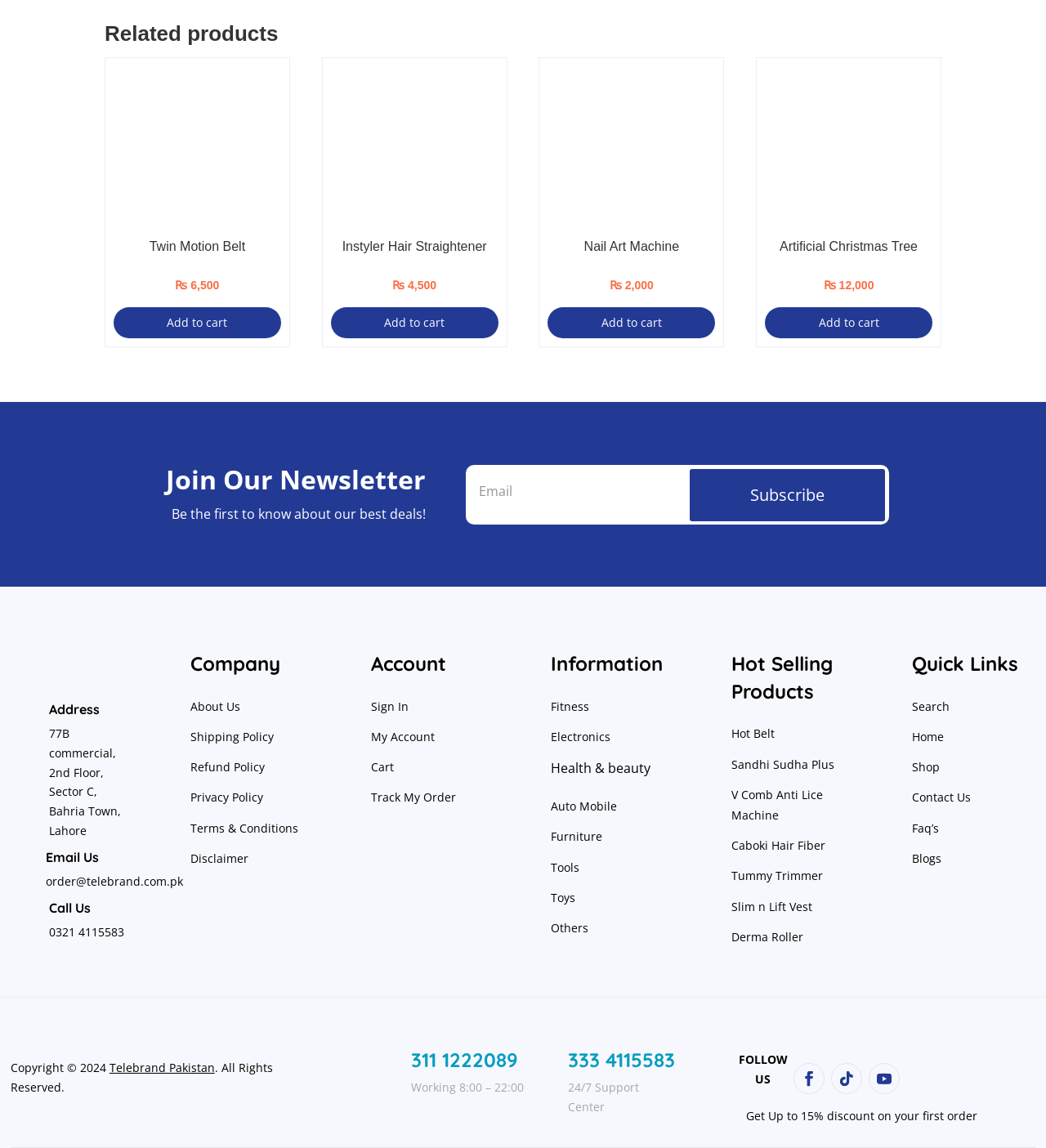Could you find the bounding box coordinates of the clickable area to complete this instruction: "View Artificial Christmas Tree product"?

[0.731, 0.058, 0.891, 0.258]